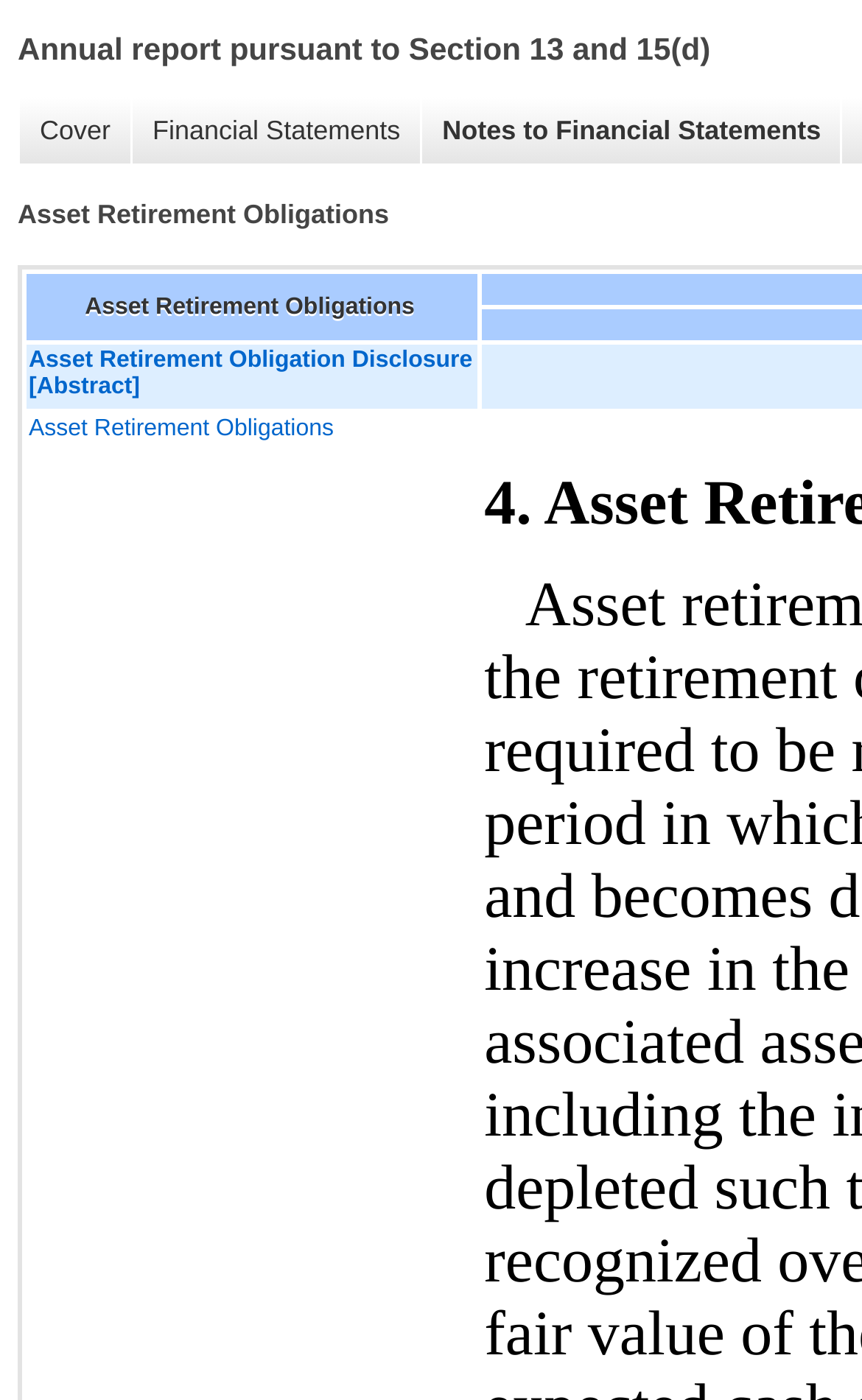Give a detailed account of the webpage, highlighting key information.

The webpage appears to be an annual report for W&T Offshore, Inc. pursuant to Section 13 and 15(d). At the top, there are three main links: "Cover", "Financial Statements", and "Notes to Financial Statements", which are positioned horizontally next to each other.

Below these links, there is a section related to "Notes to Financial Statements". Within this section, there is a column header titled "Asset Retirement Obligations". Directly below this header, there is a grid cell containing two links: "Asset Retirement Obligation Disclosure [Abstract]" and "Asset Retirement Obligations". These links are positioned vertically, with the first one above the second one.